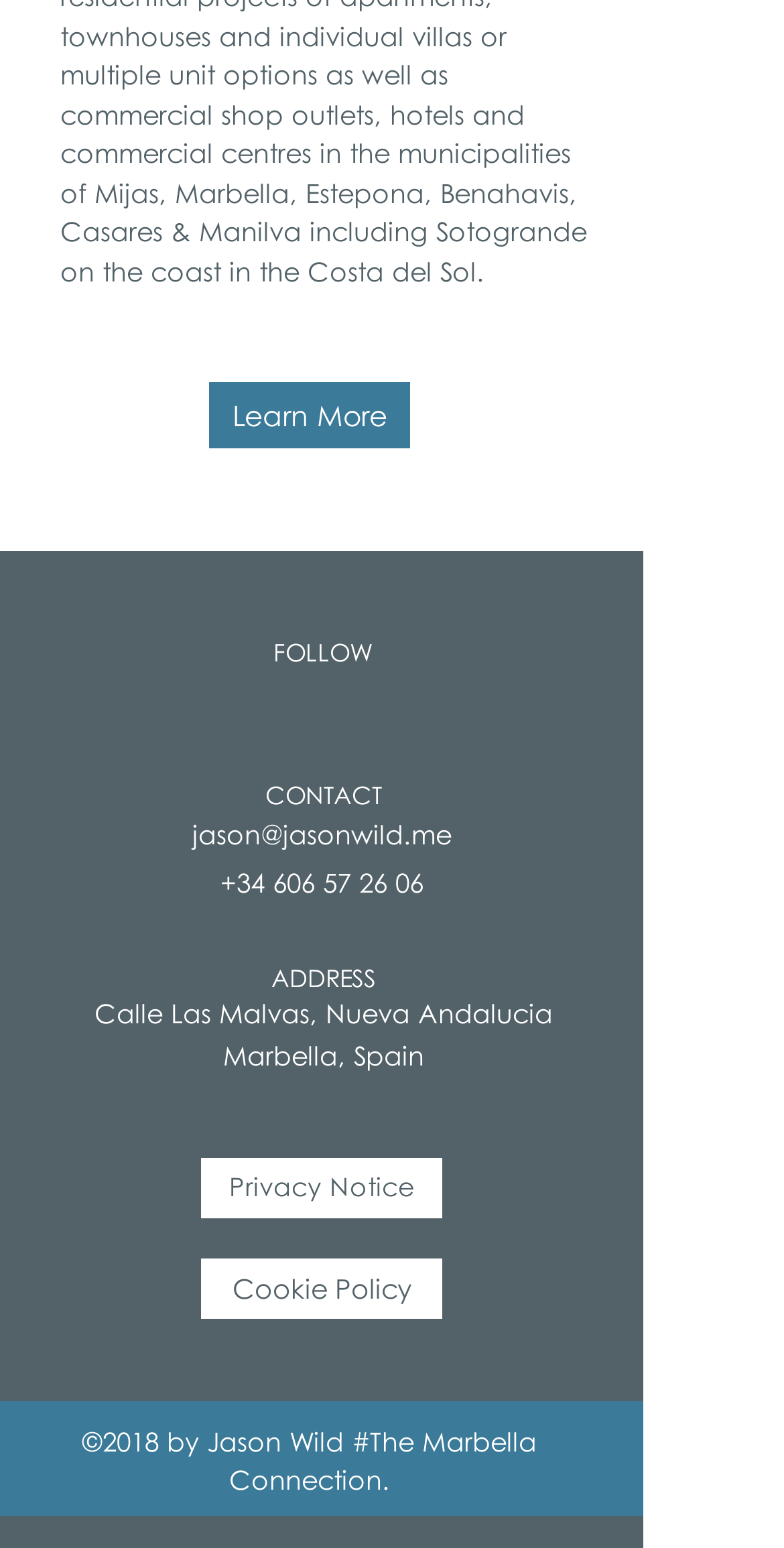How many social media platforms are listed?
Please respond to the question with a detailed and well-explained answer.

The social media platforms are listed in the FOLLOW section, which is located below the CONTACT section. There are four social media platforms listed: LinkedIn, Facebook, Twitter, and Instagram.